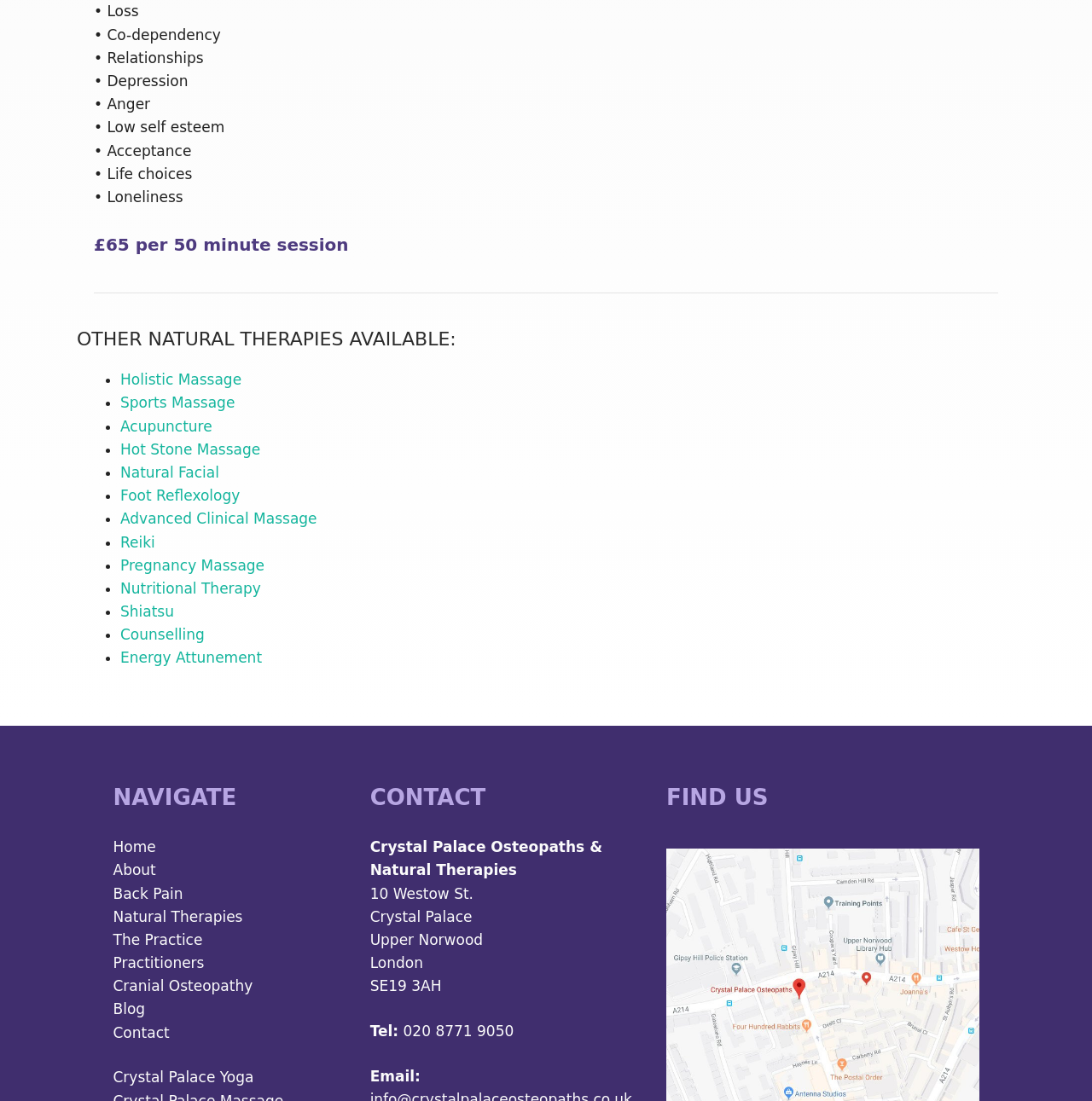Determine the bounding box coordinates of the target area to click to execute the following instruction: "Click on the 'Holistic Massage' link."

[0.11, 0.337, 0.221, 0.353]